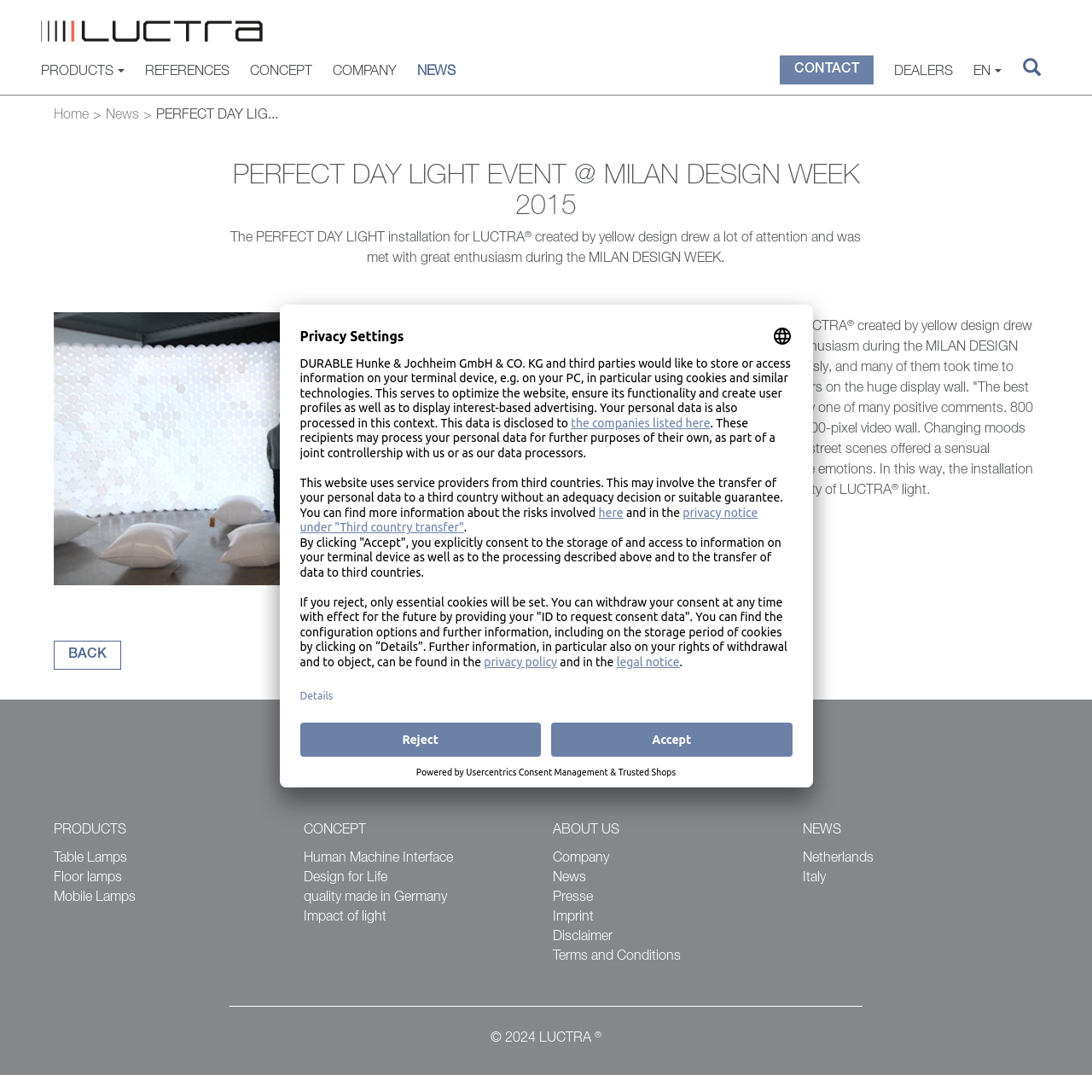Calculate the bounding box coordinates for the UI element based on the following description: "privacy policy". Ensure the coordinates are four float numbers between 0 and 1, i.e., [left, top, right, bottom].

[0.443, 0.6, 0.51, 0.612]